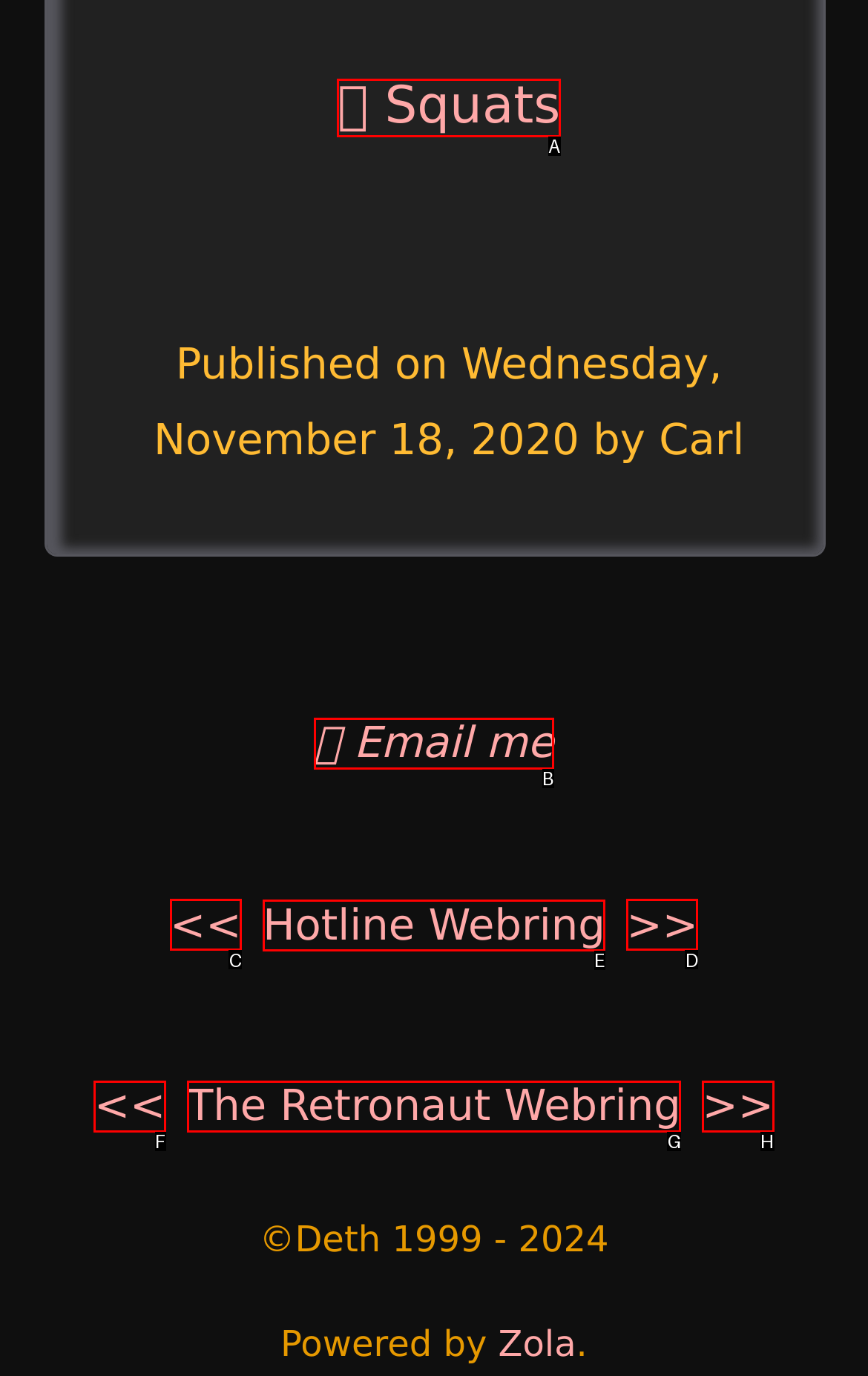Determine the appropriate lettered choice for the task: Visit the Hotline Webring. Reply with the correct letter.

E